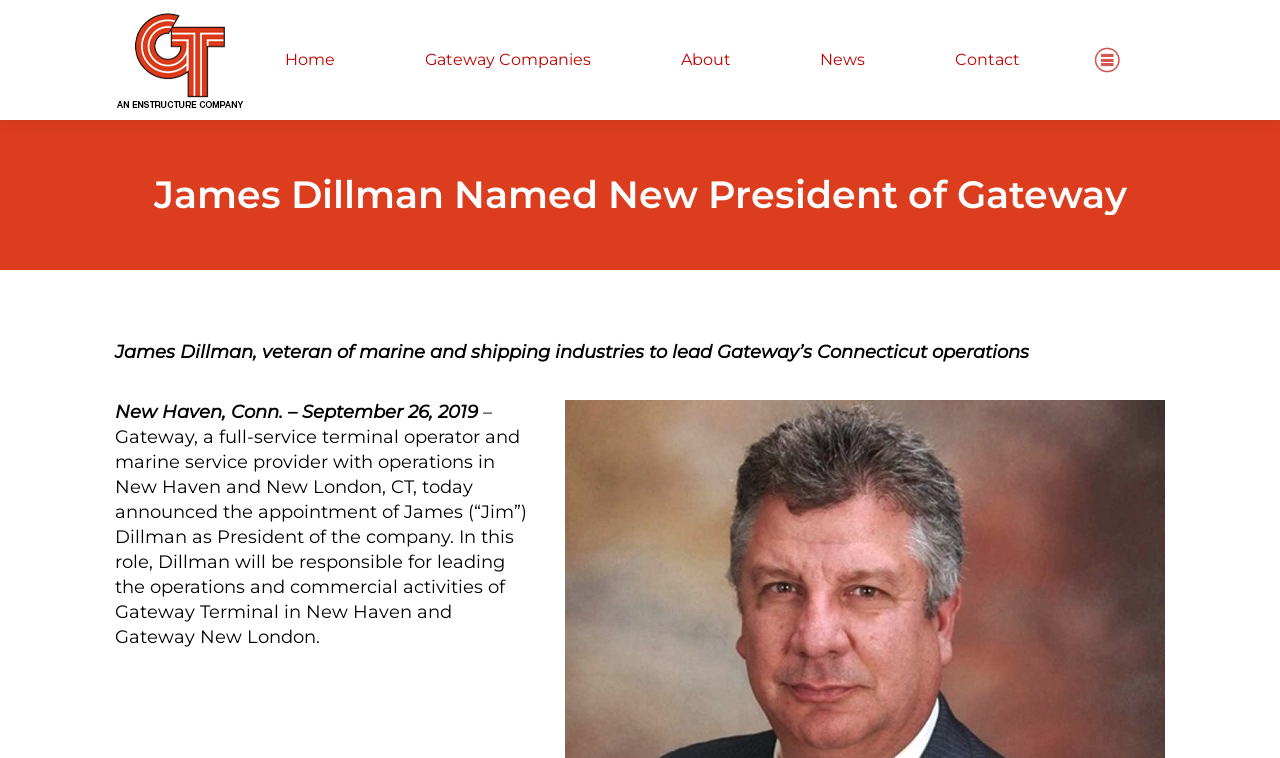Answer this question using a single word or a brief phrase:
Where is Gateway Terminal located?

New Haven, Conn.